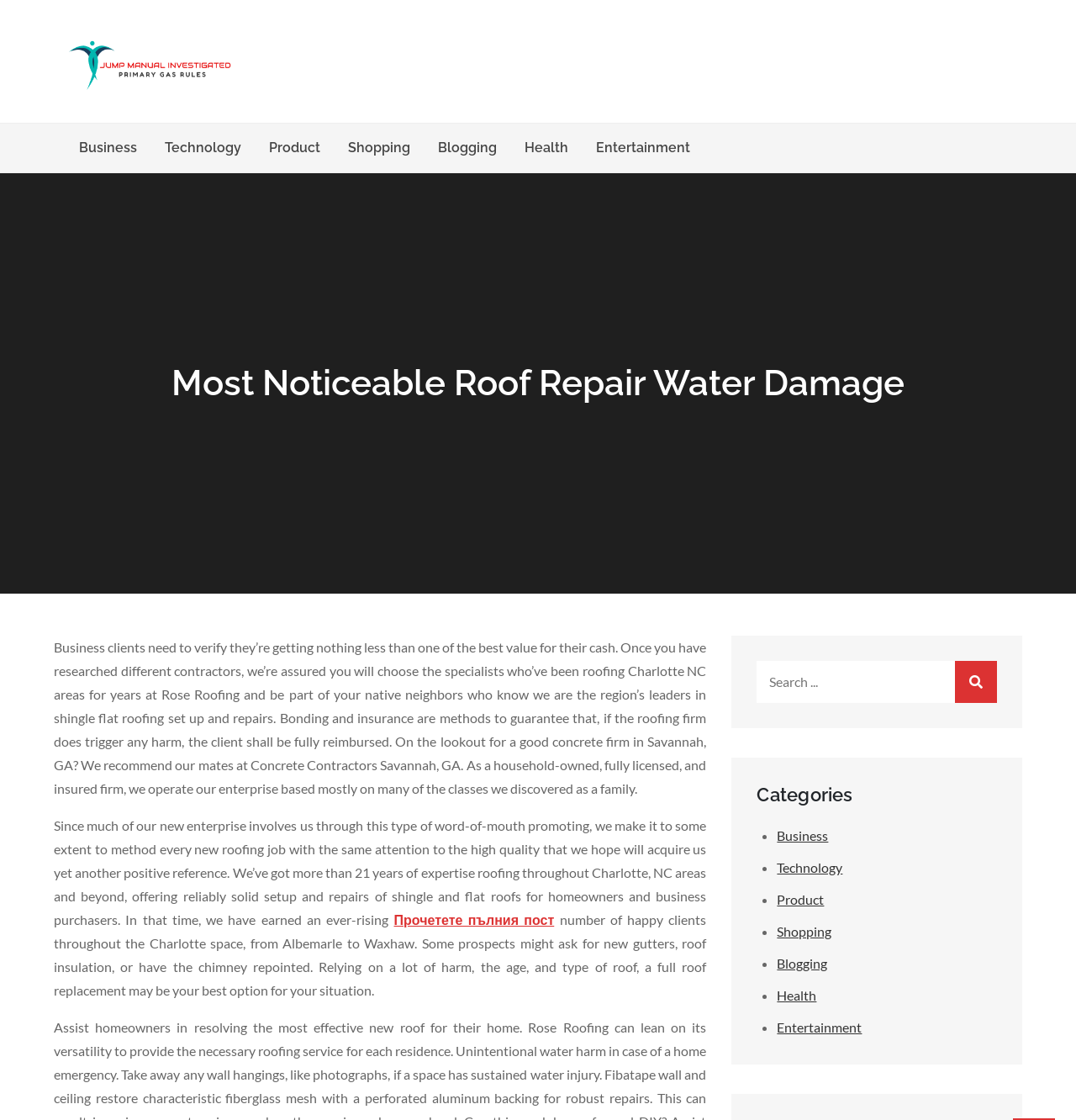Please provide a detailed answer to the question below by examining the image:
What is the purpose of bonding and insurance in roofing?

According to the webpage, bonding and insurance are methods to guarantee that, if the roofing firm does cause any harm, the client shall be fully reimbursed.